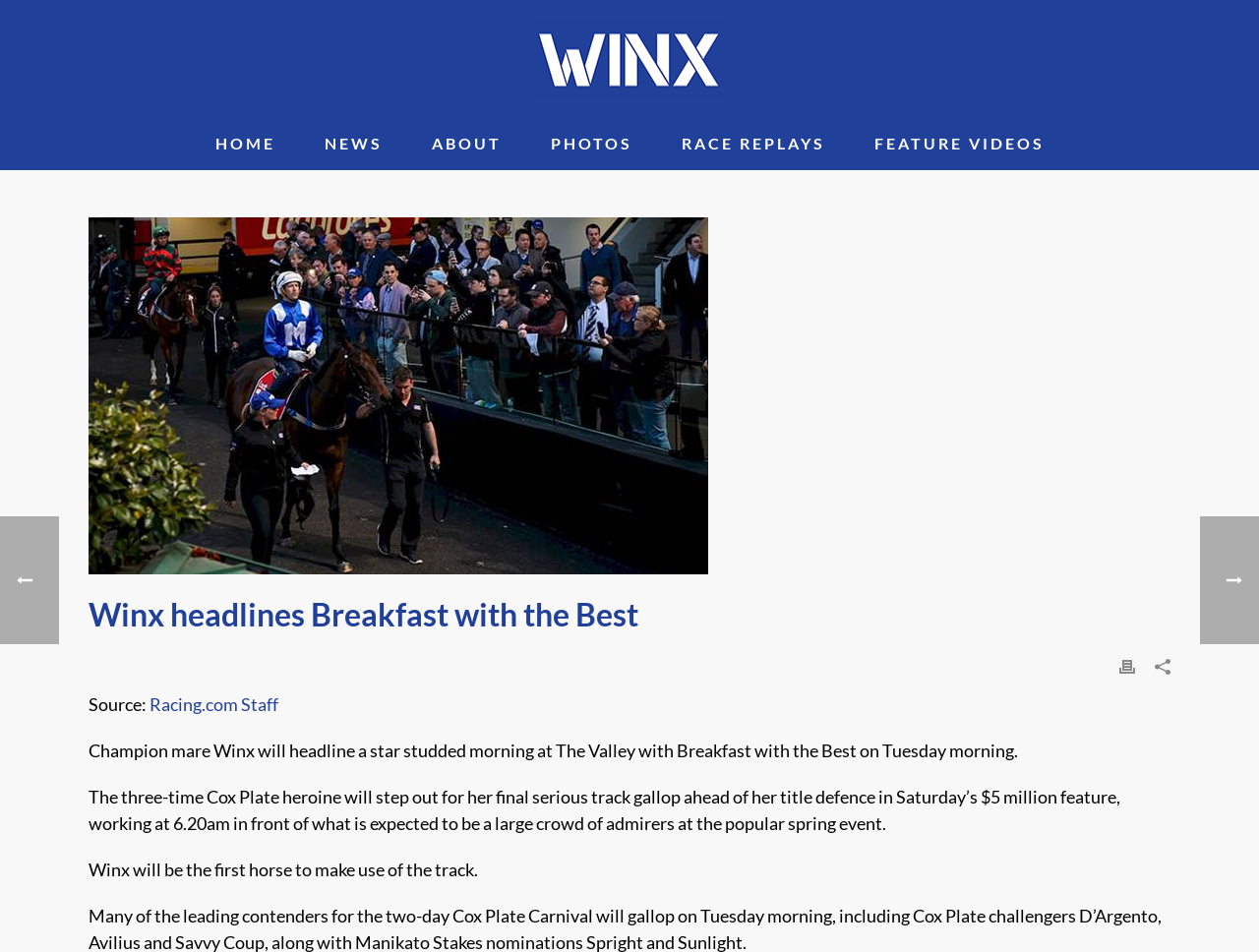Determine the bounding box coordinates for the UI element with the following description: "title="Print"". The coordinates should be four float numbers between 0 and 1, represented as [left, top, right, bottom].

[0.889, 0.681, 0.902, 0.716]